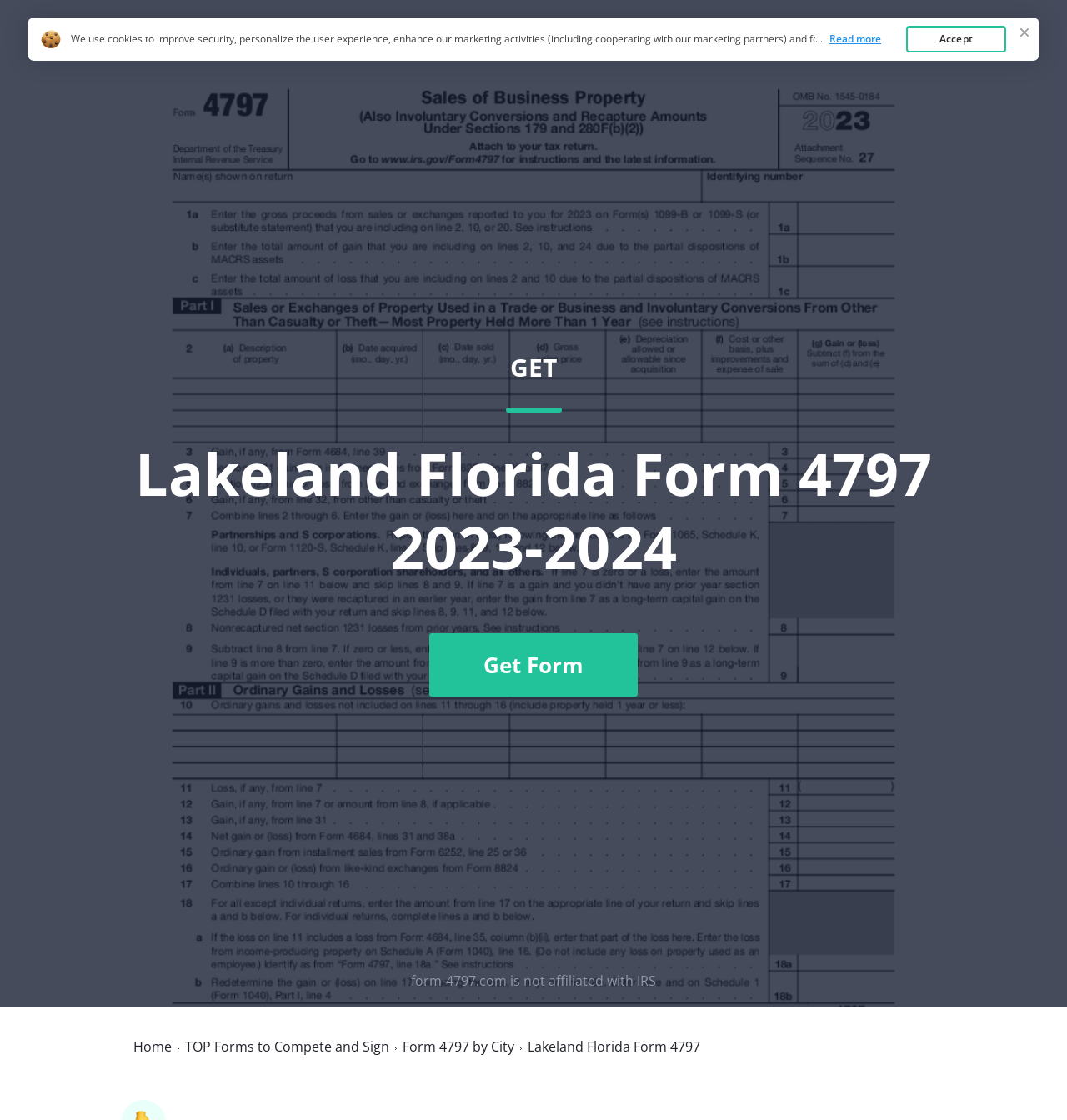Determine the bounding box coordinates of the element's region needed to click to follow the instruction: "Click the Home link". Provide these coordinates as four float numbers between 0 and 1, formatted as [left, top, right, bottom].

[0.755, 0.038, 0.791, 0.055]